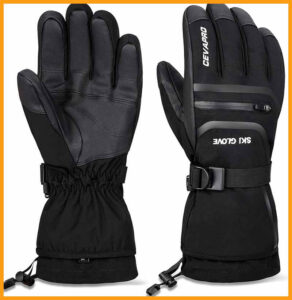Respond to the question below with a single word or phrase: What feature allows for seamless use of touchscreen devices?

conductive fingertips